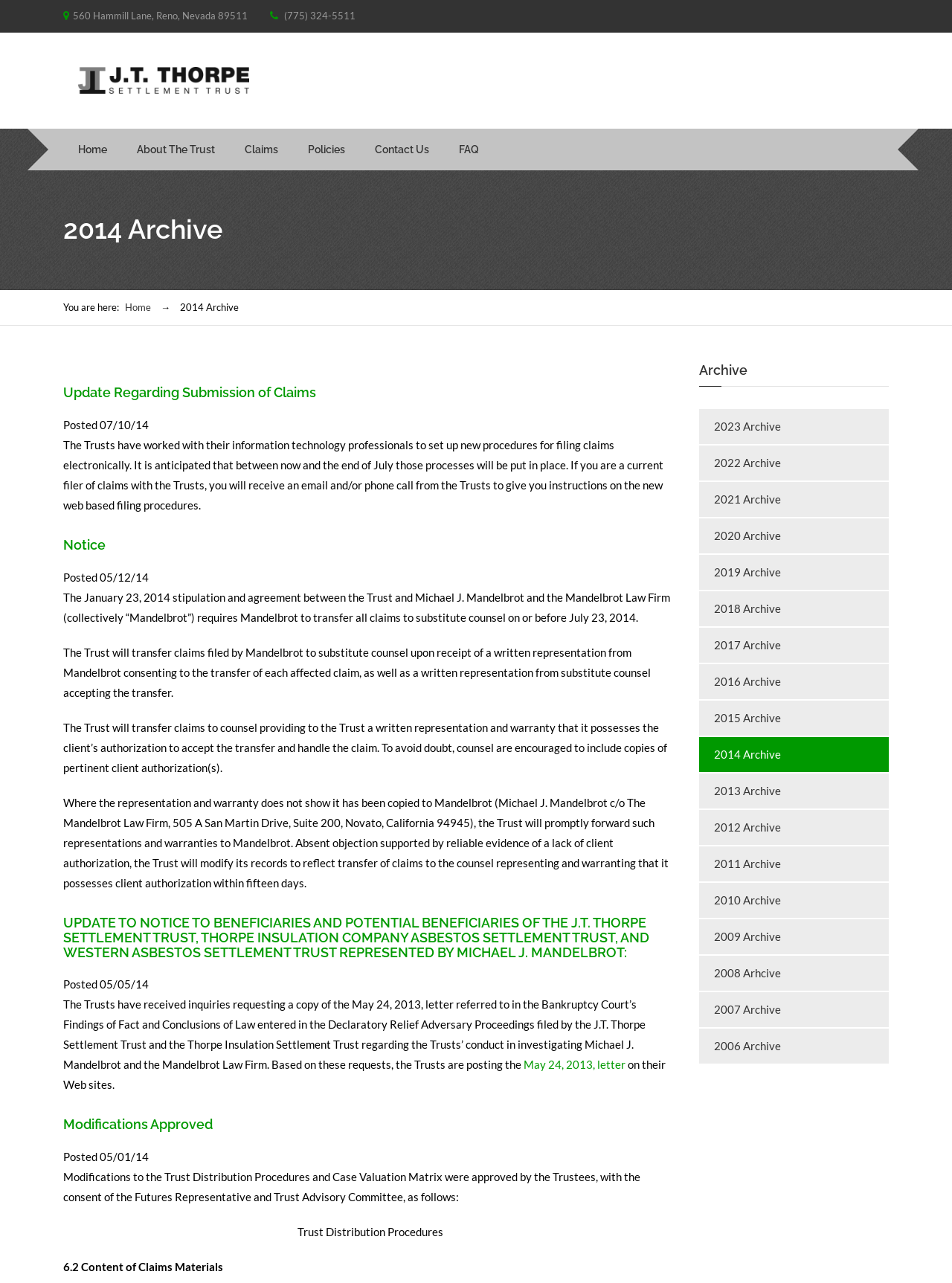Highlight the bounding box coordinates of the element that should be clicked to carry out the following instruction: "Check out Innovative Lighting Solutions". The coordinates must be given as four float numbers ranging from 0 to 1, i.e., [left, top, right, bottom].

None